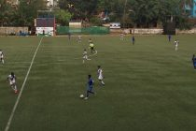What is the atmosphere like in the image?
Look at the image and respond with a single word or a short phrase.

Vibrant